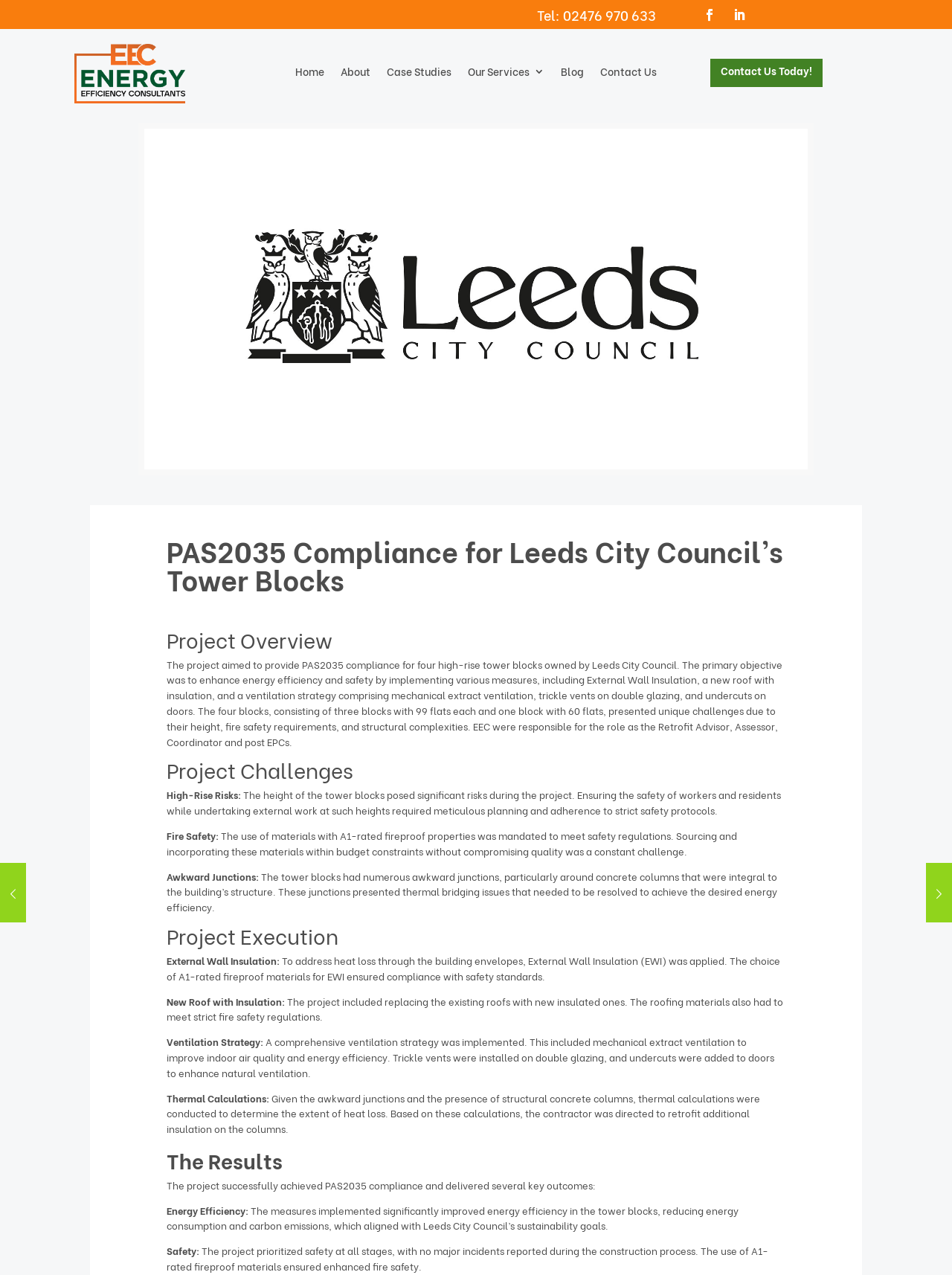Determine the bounding box of the UI component based on this description: "Contact Us Today!". The bounding box coordinates should be four float values between 0 and 1, i.e., [left, top, right, bottom].

[0.746, 0.046, 0.864, 0.068]